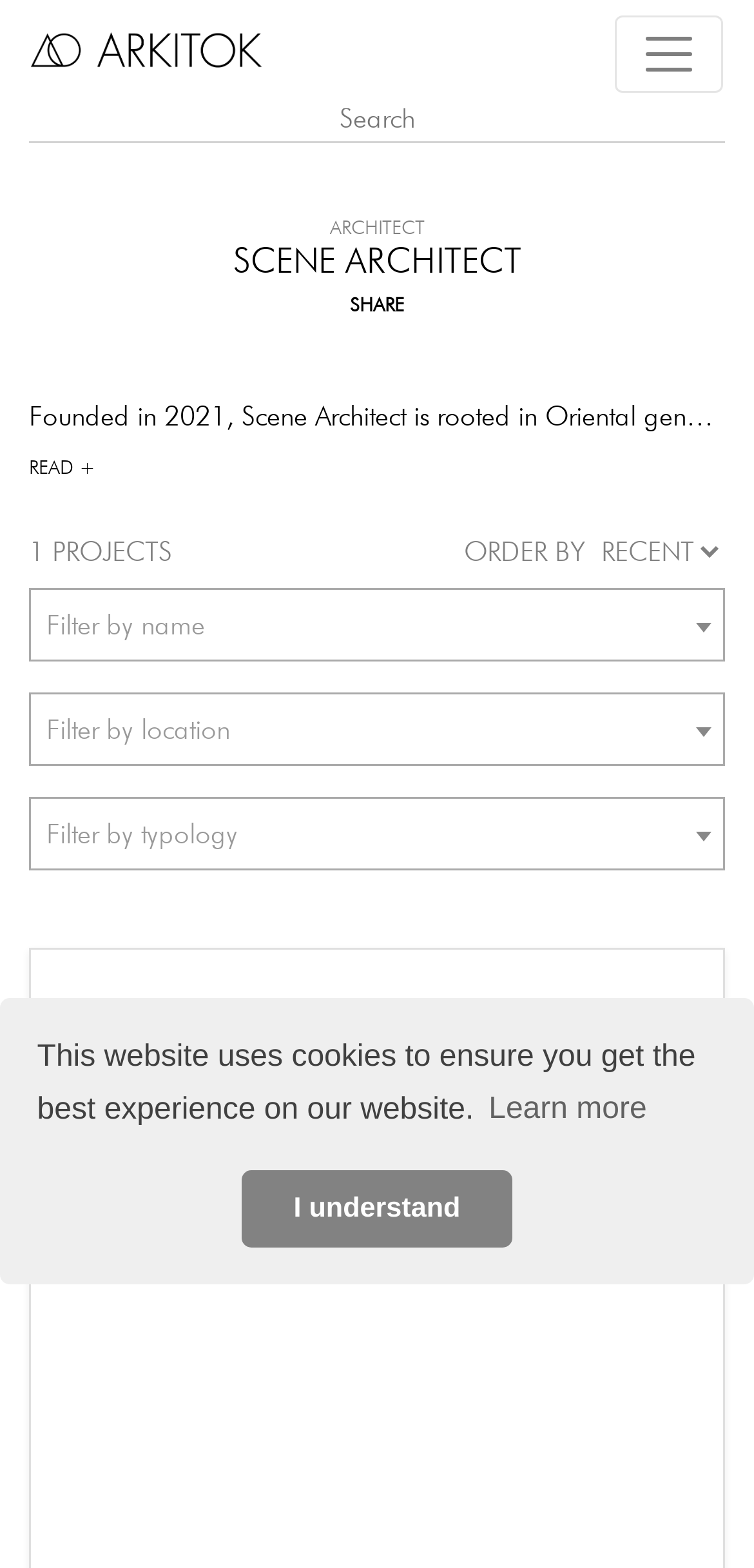Find the bounding box coordinates for the UI element whose description is: "placeholder="Search"". The coordinates should be four float numbers between 0 and 1, in the format [left, top, right, bottom].

[0.038, 0.062, 0.962, 0.091]